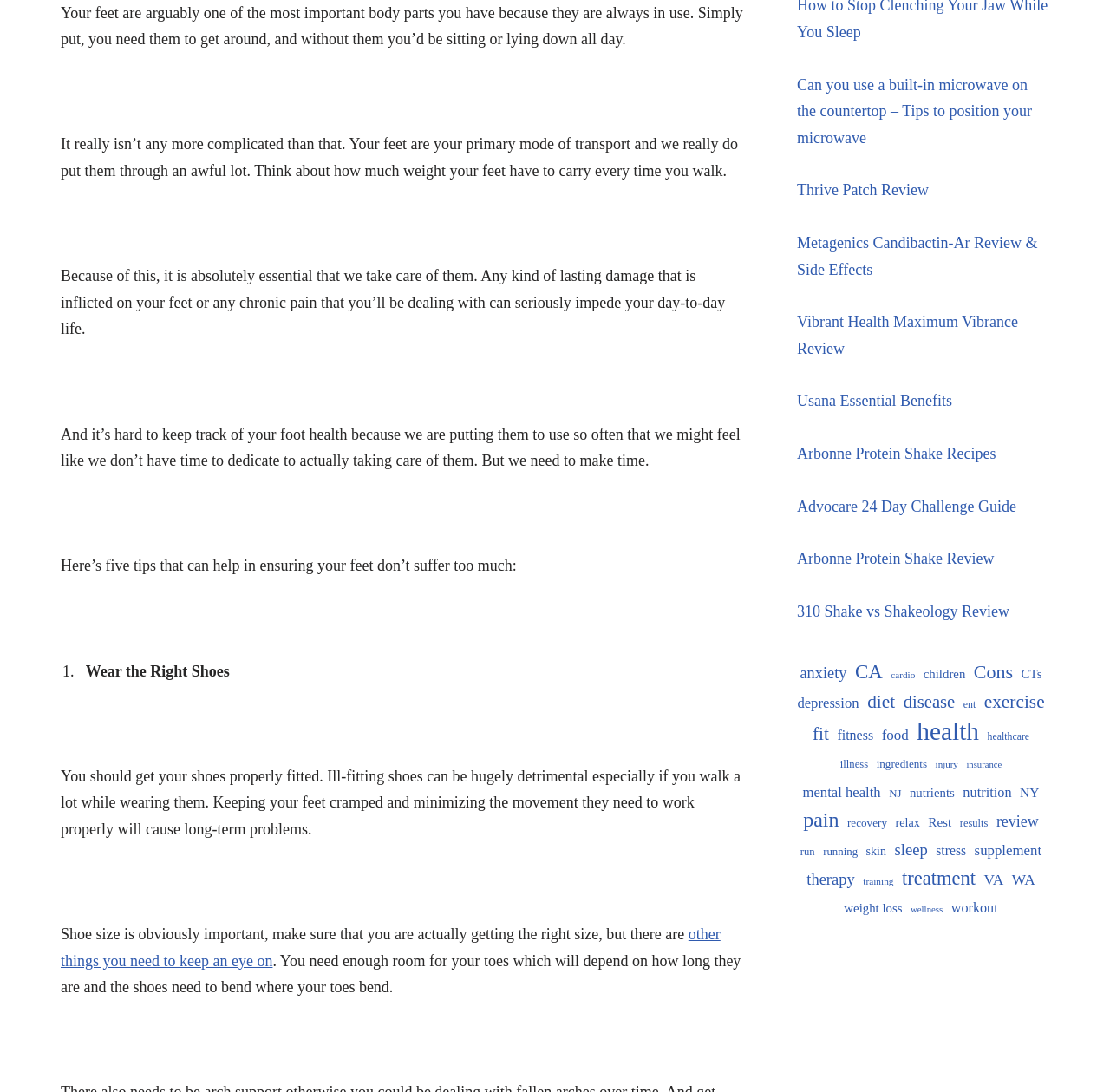Using the webpage screenshot and the element description Arbonne Protein Shake Recipes, determine the bounding box coordinates. Specify the coordinates in the format (top-left x, top-left y, bottom-right x, bottom-right y) with values ranging from 0 to 1.

[0.718, 0.407, 0.897, 0.423]